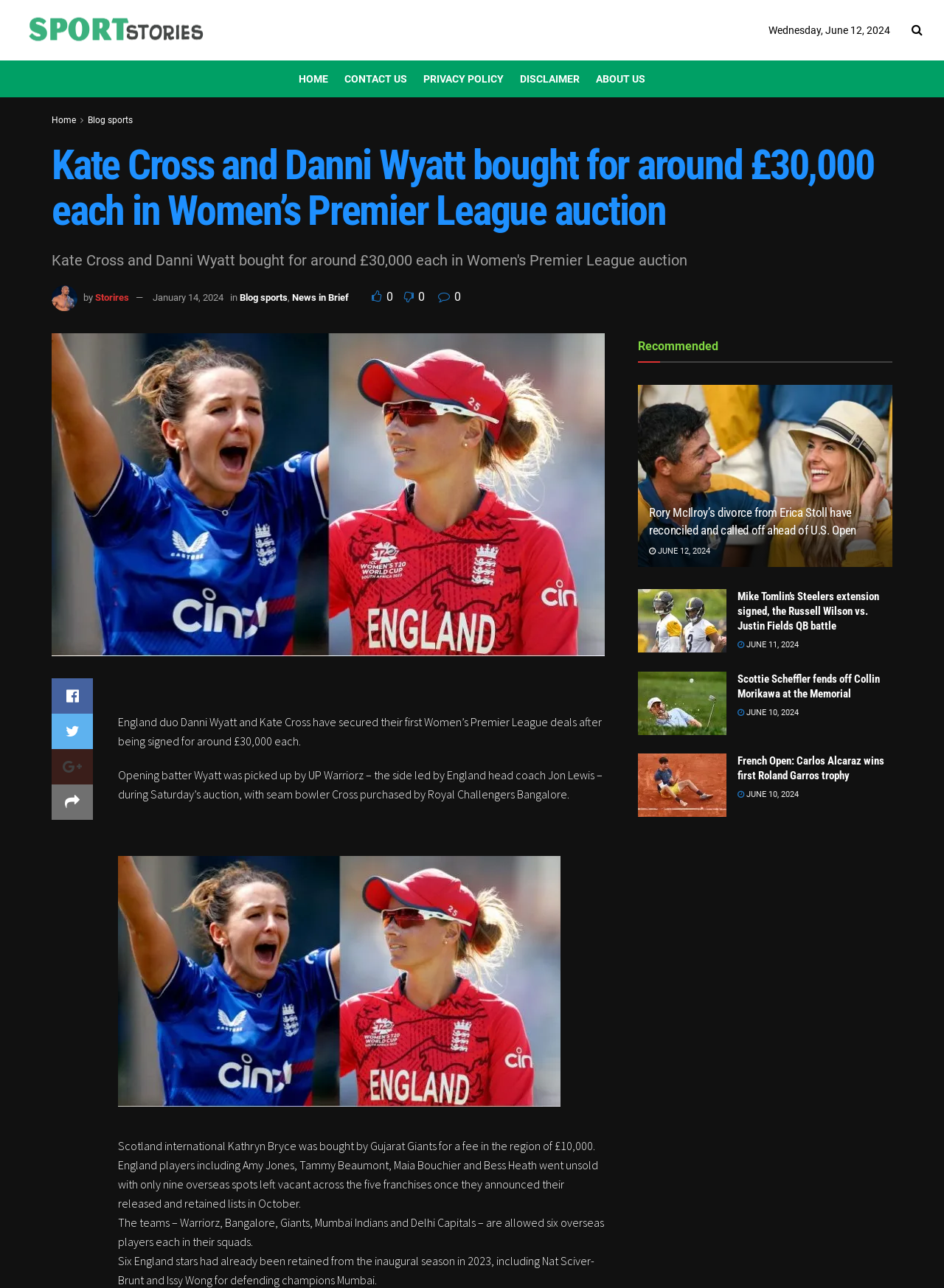What is the date of the article about Kate Cross and Danni Wyatt?
Give a thorough and detailed response to the question.

I found the date by looking at the static text element 'Wednesday, June 12, 2024' at the top of the webpage.